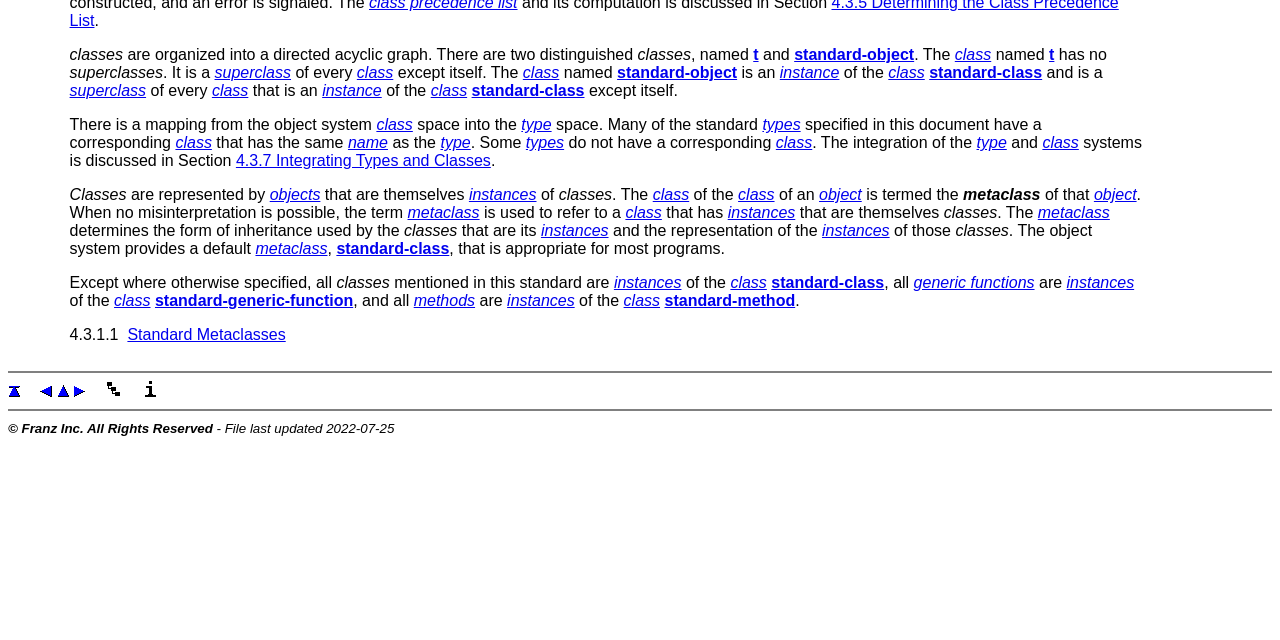Based on the element description metaclass, identify the bounding box coordinates for the UI element. The coordinates should be in the format (top-left x, top-left y, bottom-right x, bottom-right y) and within the 0 to 1 range.

[0.2, 0.376, 0.256, 0.402]